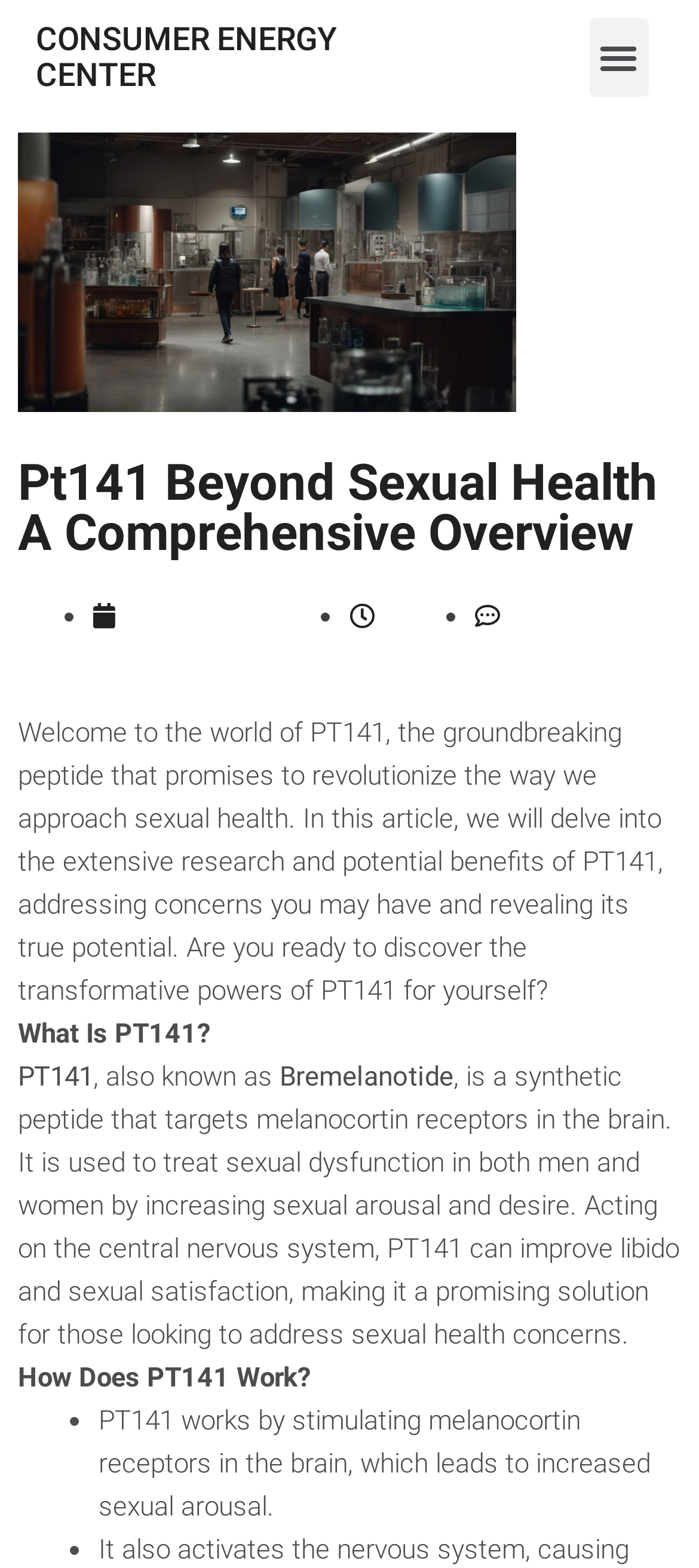Determine the bounding box coordinates of the UI element that matches the following description: "No Comments". The coordinates should be four float numbers between 0 and 1 in the format [left, top, right, bottom].

[0.679, 0.382, 0.972, 0.403]